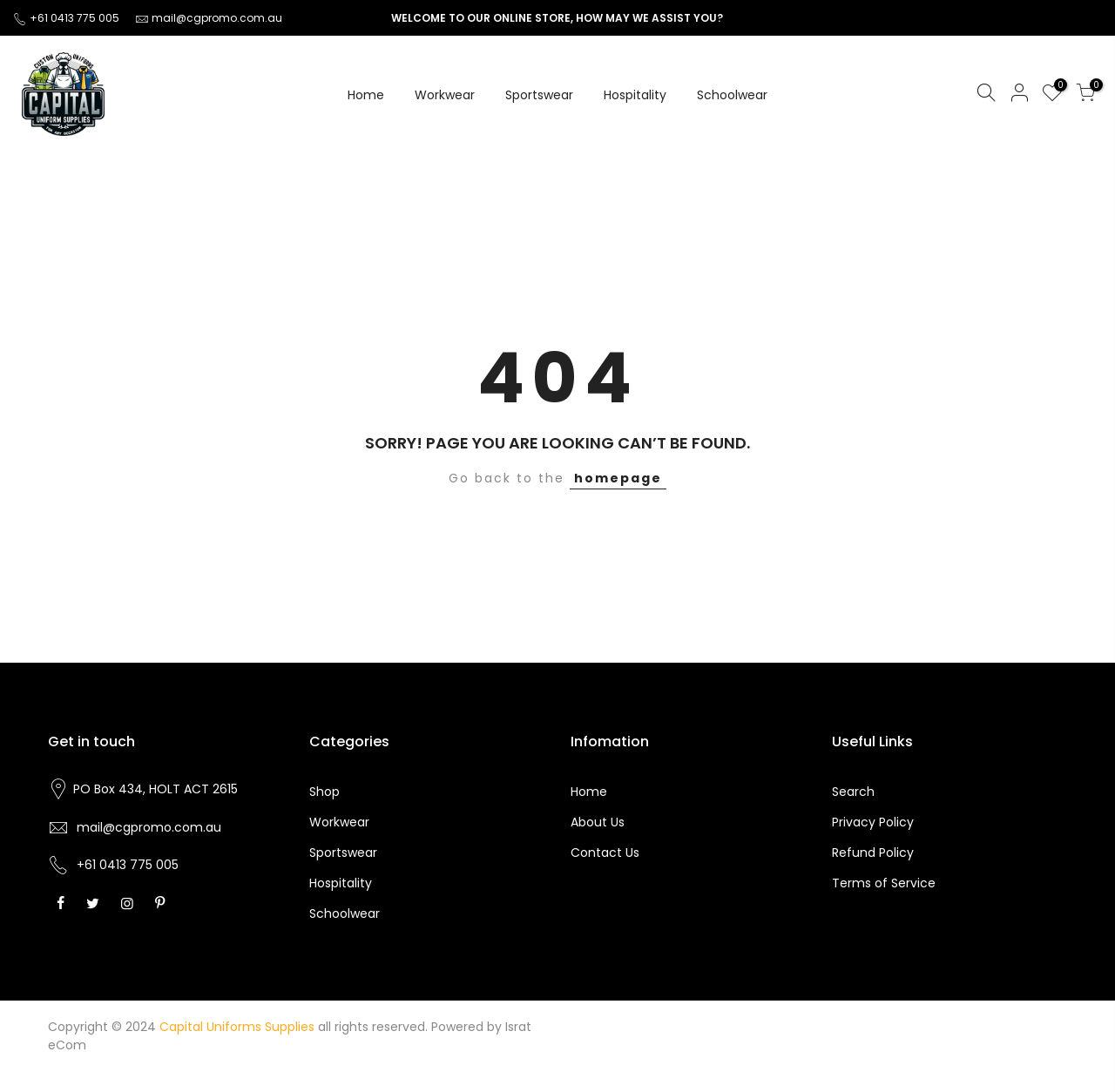Please mark the bounding box coordinates of the area that should be clicked to carry out the instruction: "Search for products".

[0.746, 0.717, 0.784, 0.733]